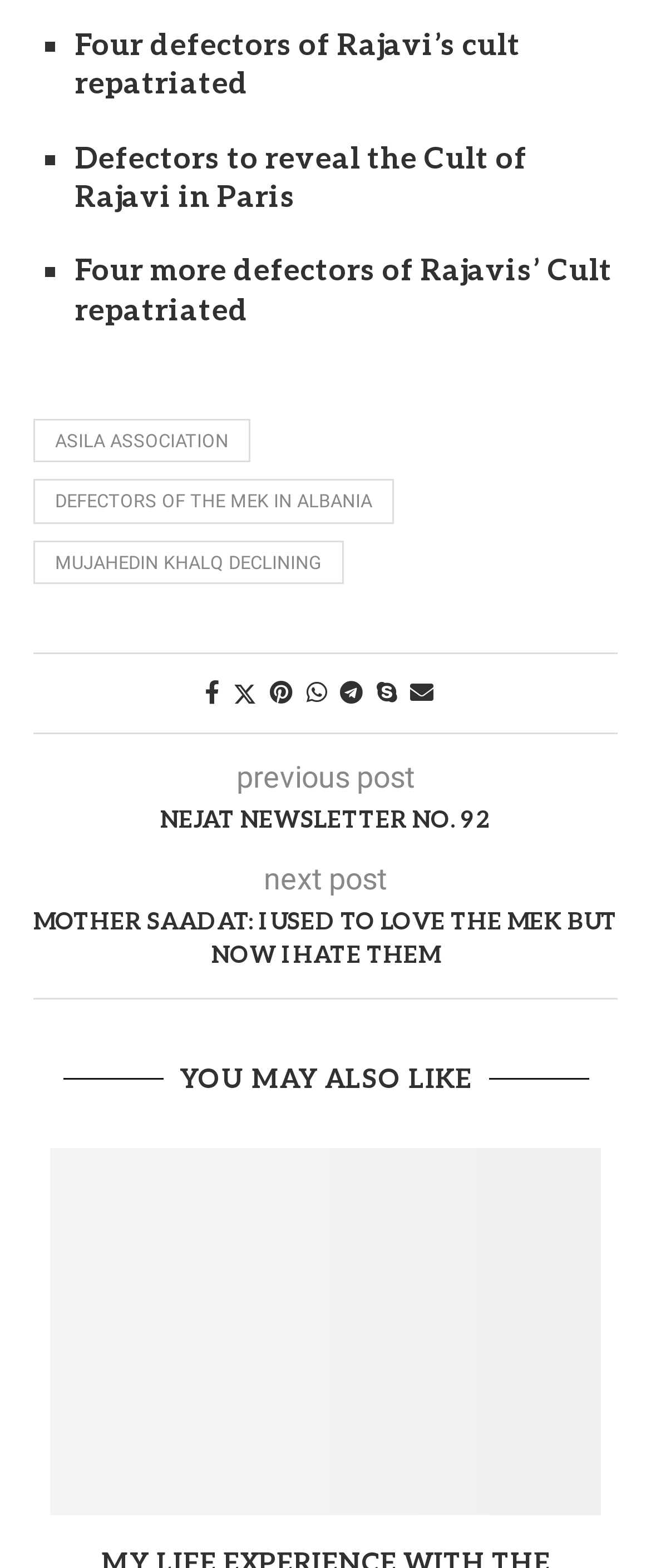Provide a brief response using a word or short phrase to this question:
How many navigation buttons are available for the slider?

2